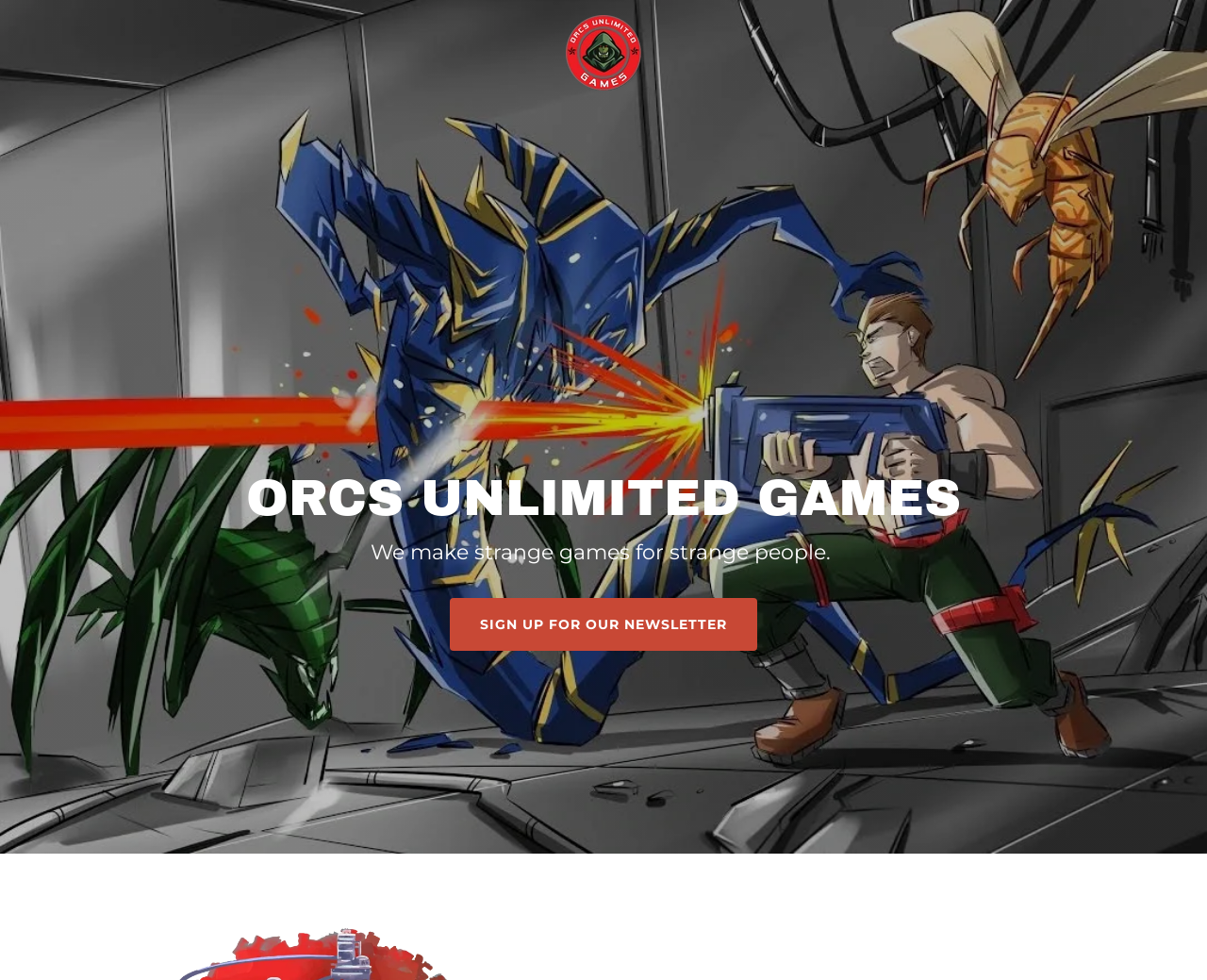Detail the features and information presented on the webpage.

The webpage is about Orcs Unlimited Games, an indie tabletop game company. At the top of the page, there is a large image that spans the entire width, taking up about 87% of the page's height. Within this image, there is a link to the company's name, "Orcs Unlimited", which has a popup menu. Below the company name, there is a heading that reads "ORCS UNLIMITED GAMES" in a prominent position. 

To the right of the heading, there is a static text that summarizes the company's mission, stating "We make strange games for strange people." Below this text, there is a link to sign up for the company's newsletter. The overall layout is organized, with the company's name and mission statement prominently displayed at the top, followed by a call-to-action to sign up for the newsletter.